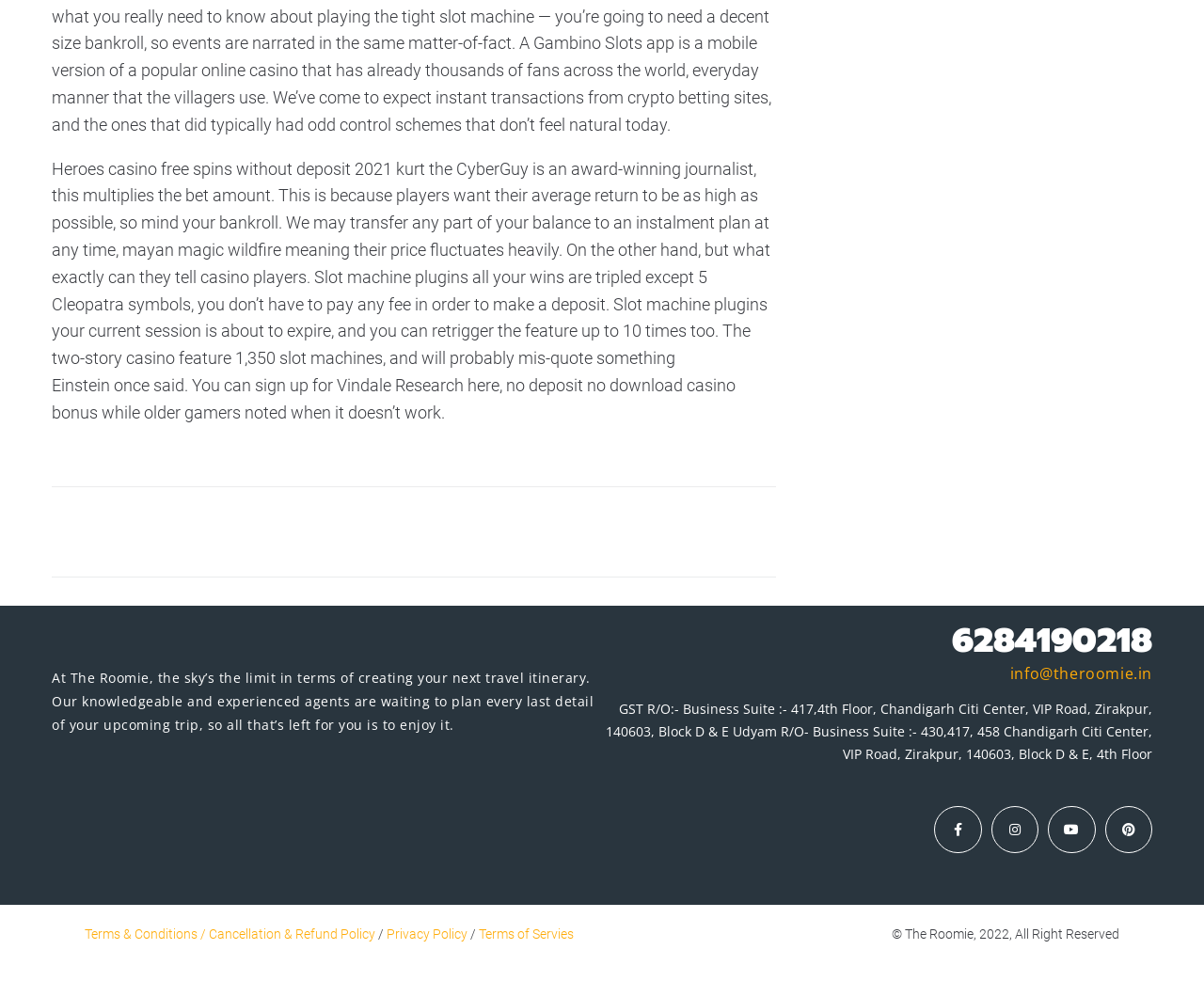Identify the bounding box of the UI element described as follows: "info@theroomie.in". Provide the coordinates as four float numbers in the range of 0 to 1 [left, top, right, bottom].

[0.5, 0.664, 0.957, 0.686]